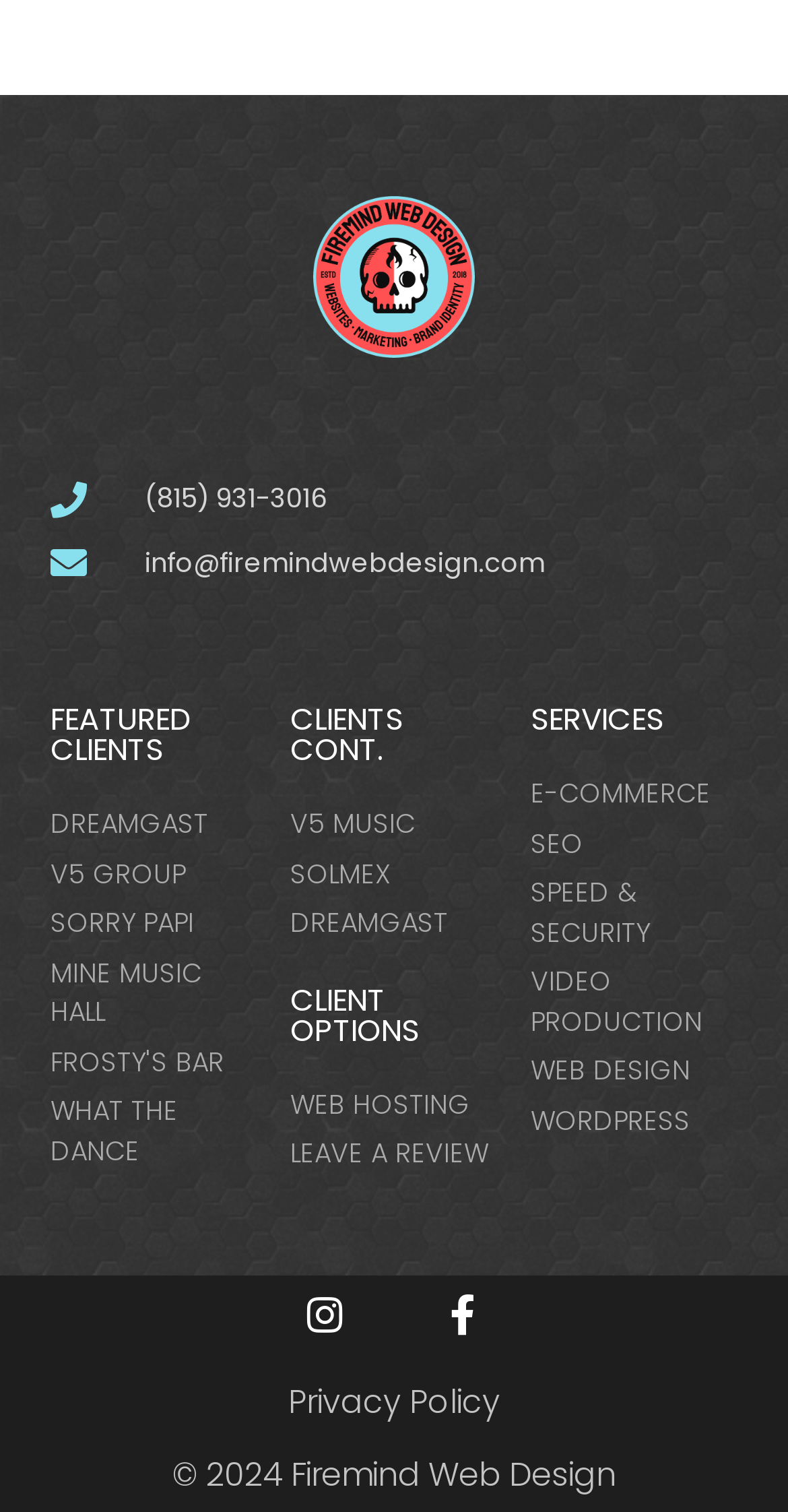Predict the bounding box coordinates of the area that should be clicked to accomplish the following instruction: "View Terms & Conditions". The bounding box coordinates should consist of four float numbers between 0 and 1, i.e., [left, top, right, bottom].

None